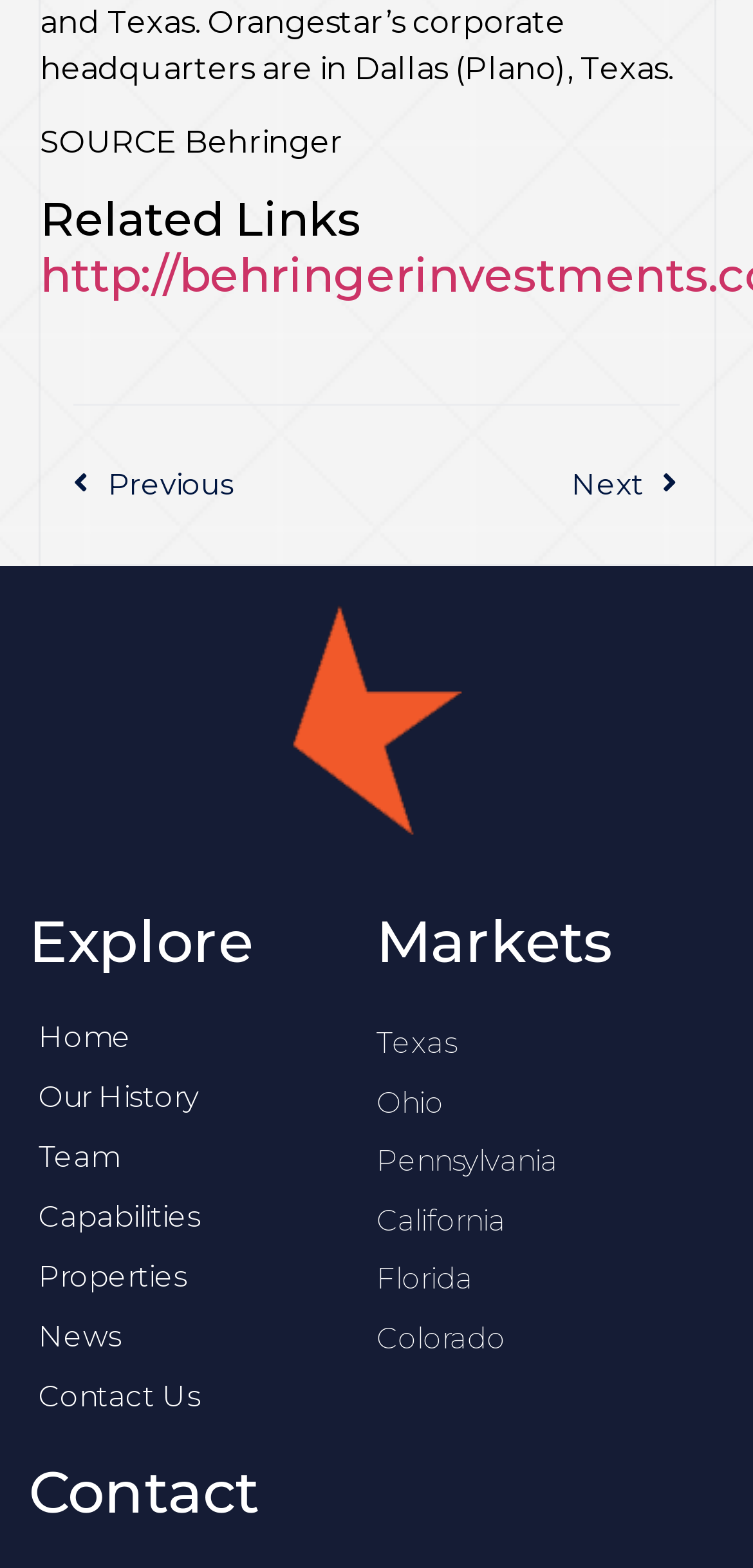Can you find the bounding box coordinates for the element that needs to be clicked to execute this instruction: "Click on 'Prev Previous'"? The coordinates should be given as four float numbers between 0 and 1, i.e., [left, top, right, bottom].

[0.097, 0.295, 0.499, 0.323]